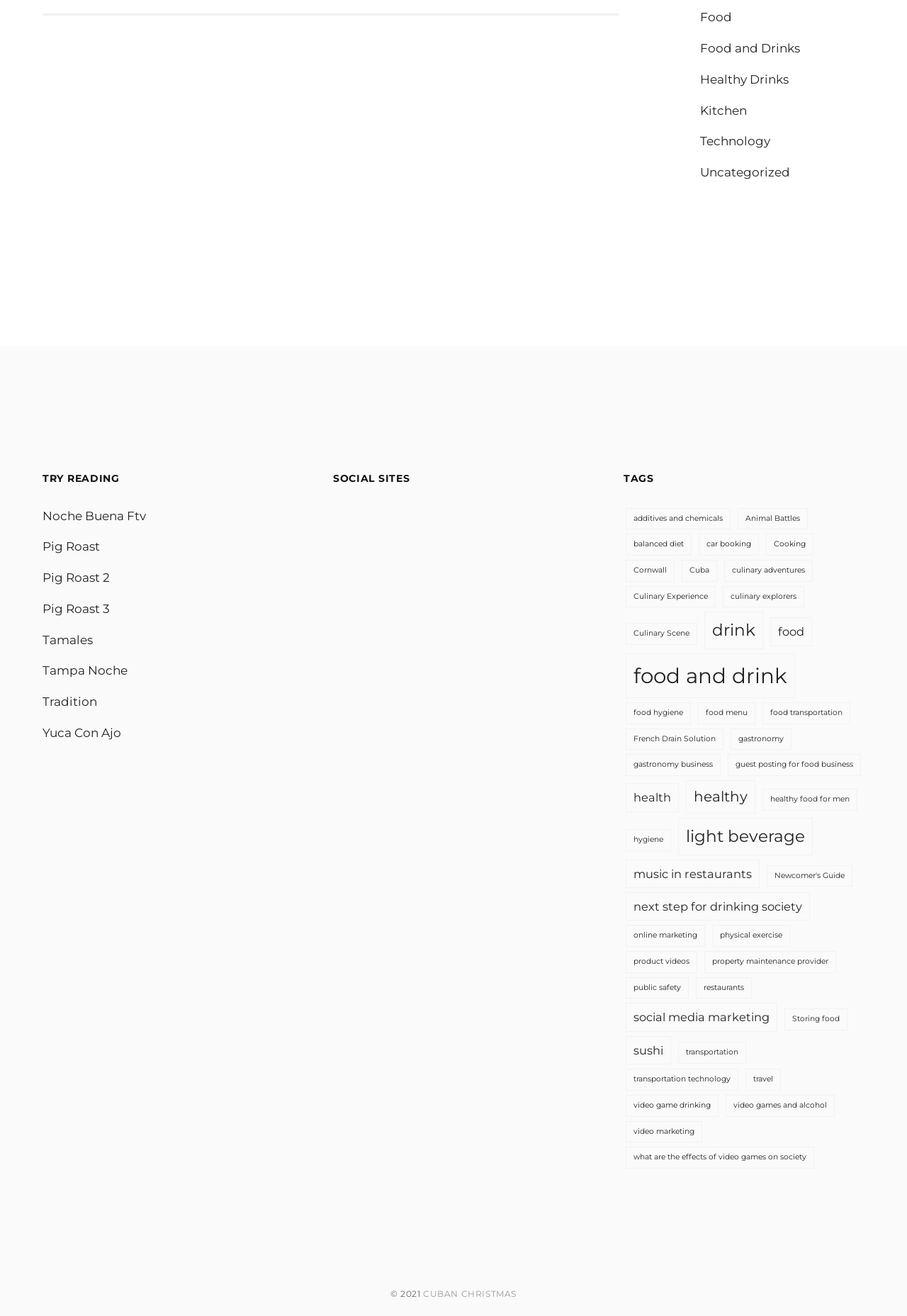Specify the bounding box coordinates of the element's region that should be clicked to achieve the following instruction: "Go to the home page". The bounding box coordinates consist of four float numbers between 0 and 1, in the format [left, top, right, bottom].

None